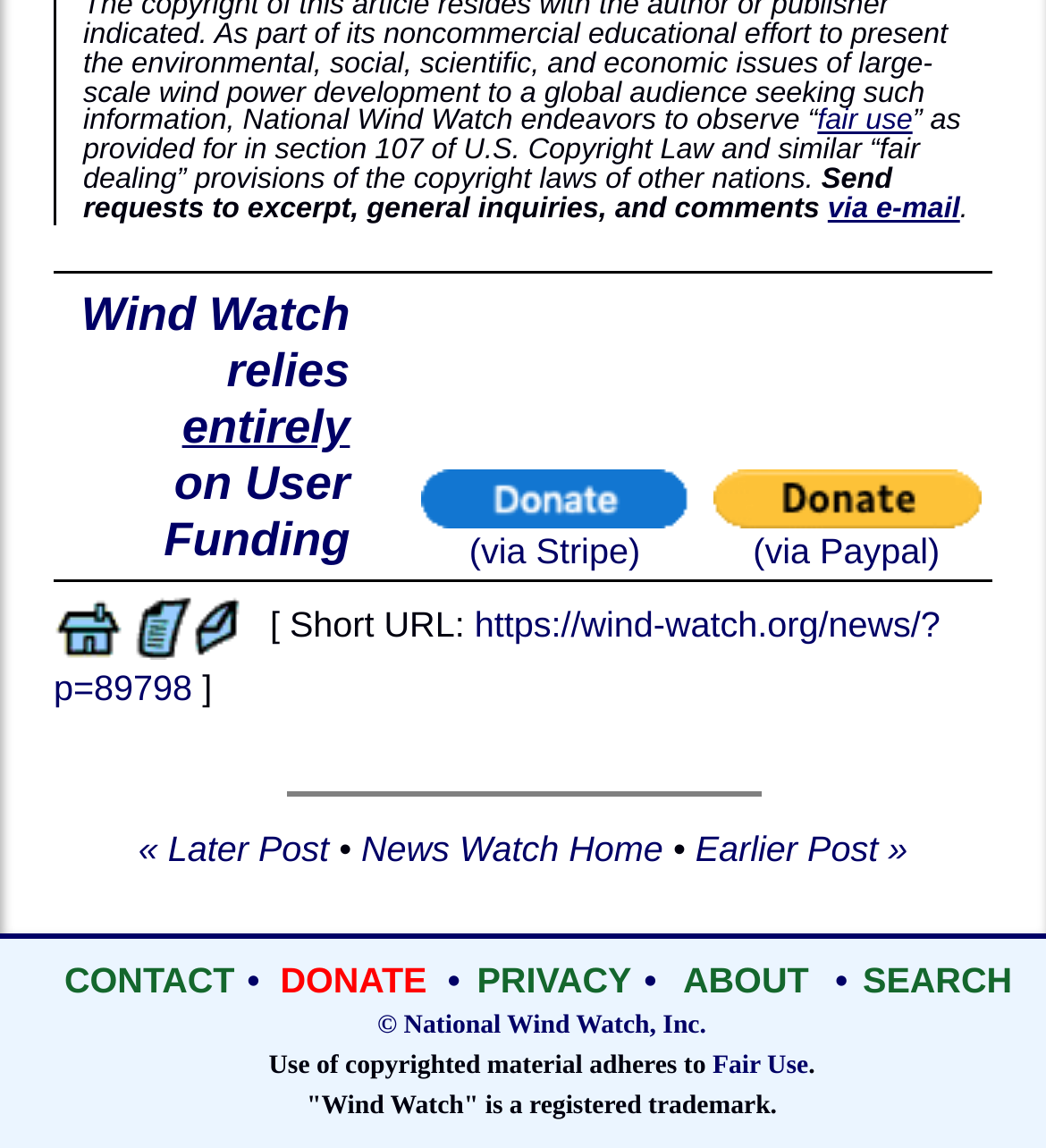Predict the bounding box coordinates for the UI element described as: "SEARCH". The coordinates should be four float numbers between 0 and 1, presented as [left, top, right, bottom].

[0.825, 0.835, 0.968, 0.87]